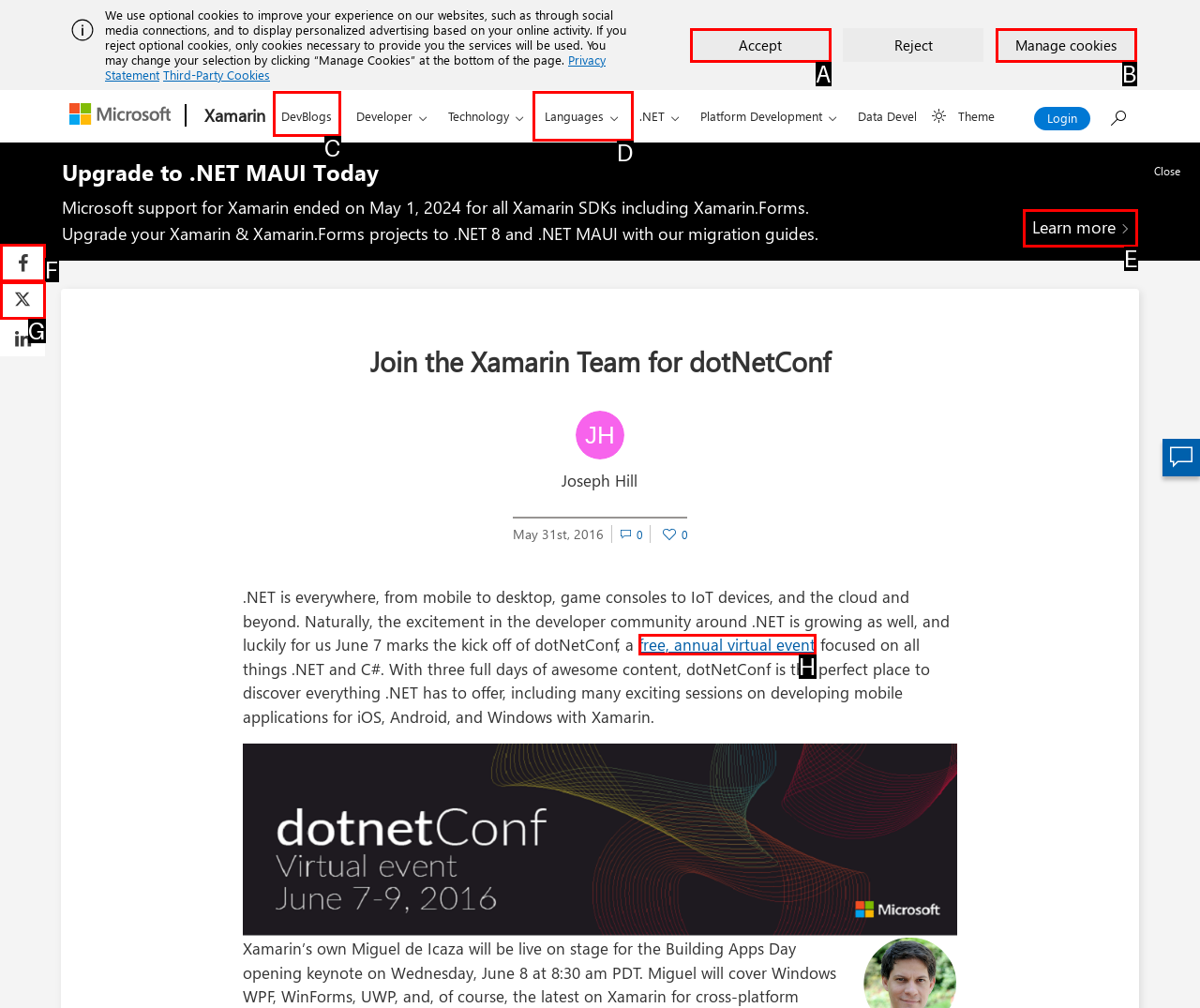Specify which element within the red bounding boxes should be clicked for this task: Learn more about Xamarin Respond with the letter of the correct option.

E